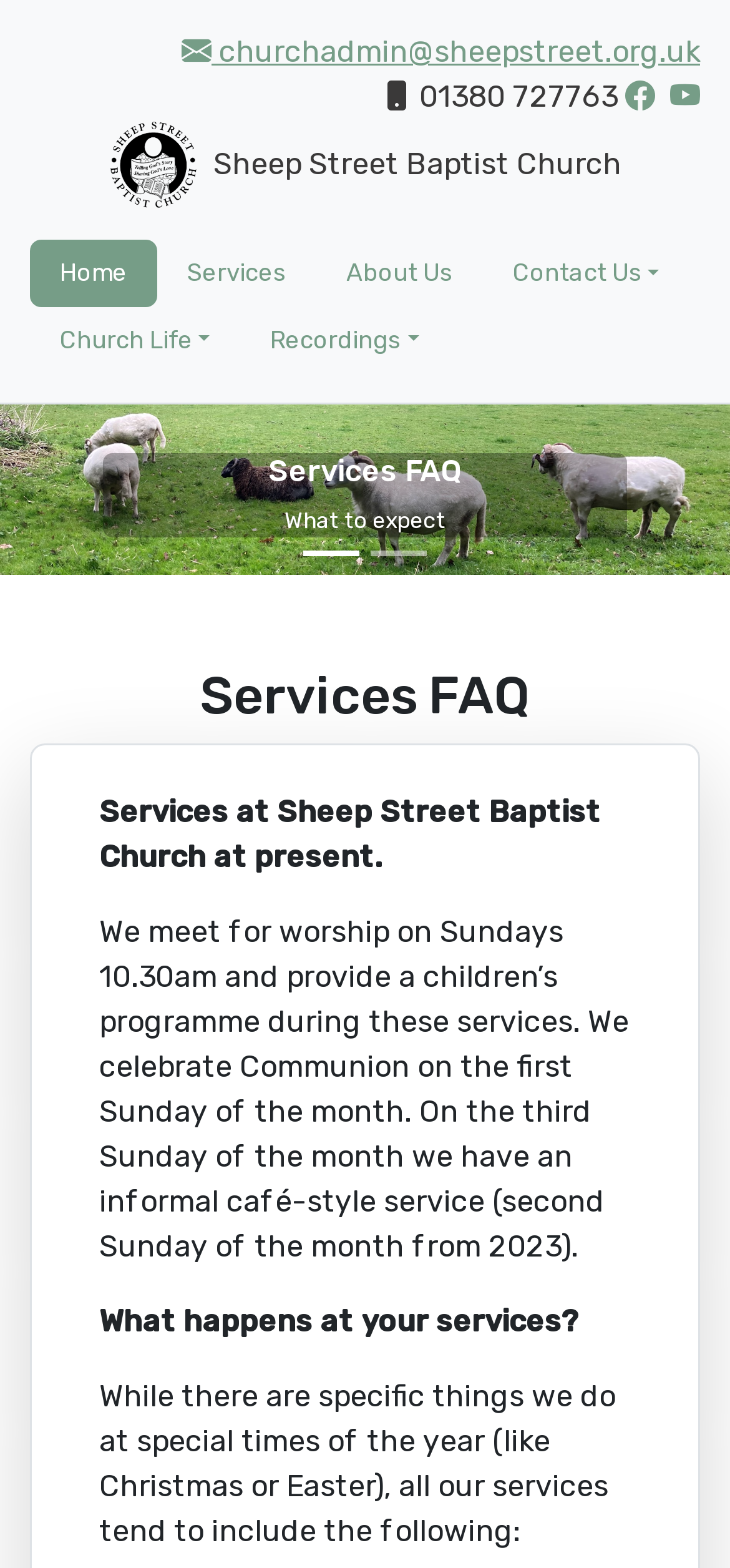Please specify the bounding box coordinates of the area that should be clicked to accomplish the following instruction: "Click the 'Services' link". The coordinates should consist of four float numbers between 0 and 1, i.e., [left, top, right, bottom].

[0.215, 0.153, 0.433, 0.195]